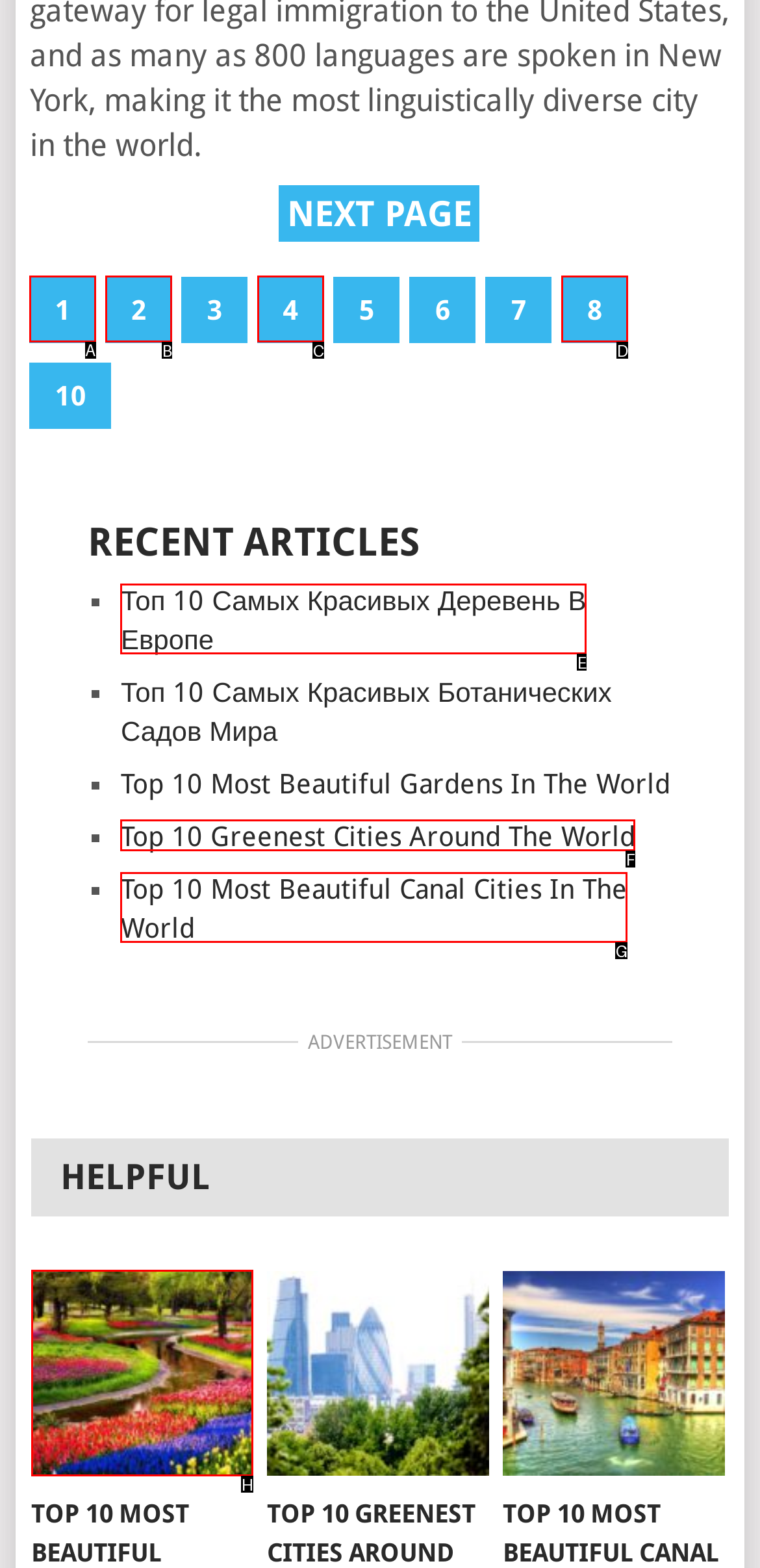What option should I click on to execute the task: view recent article 1? Give the letter from the available choices.

A